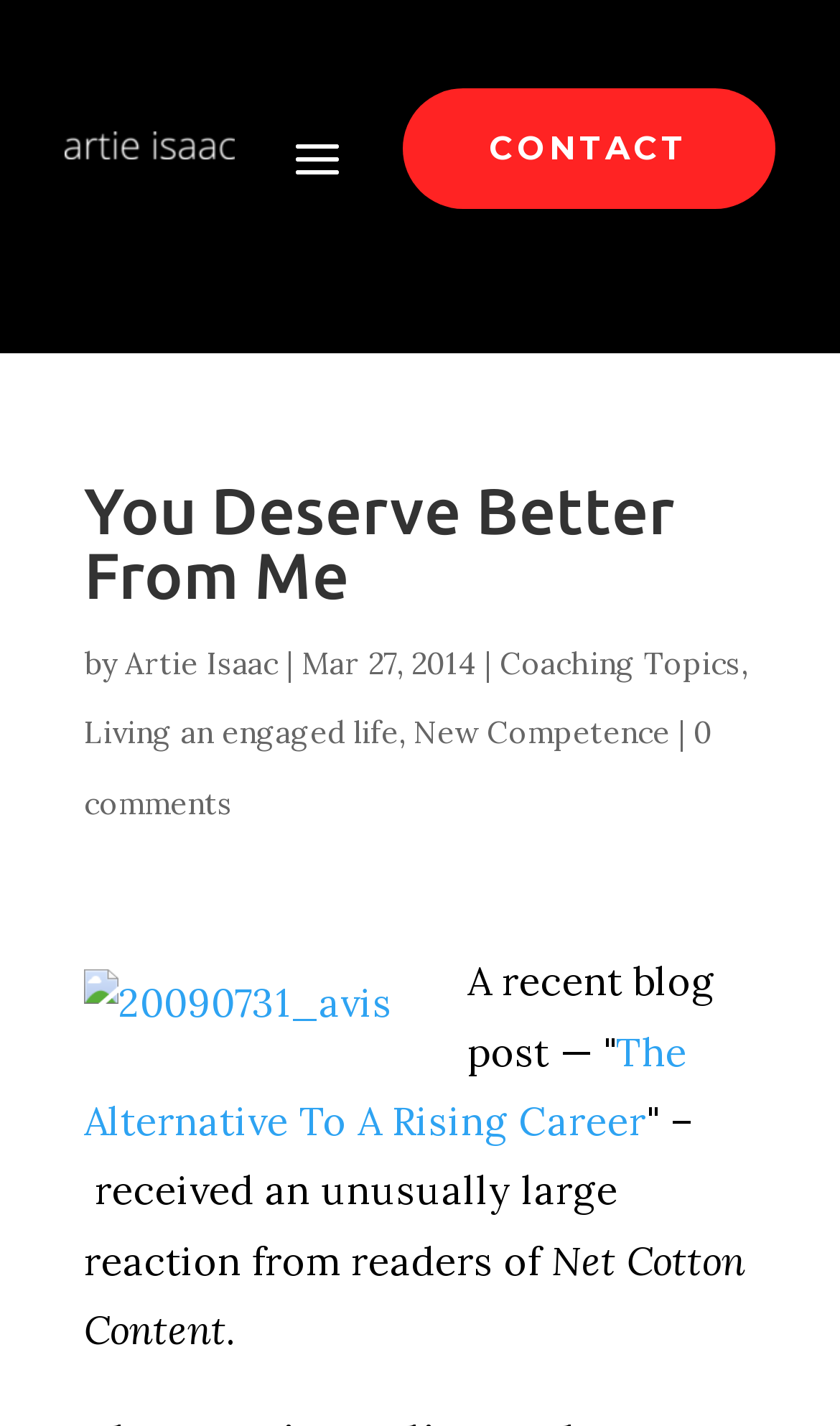How many links are there in the webpage? Based on the image, give a response in one word or a short phrase.

7